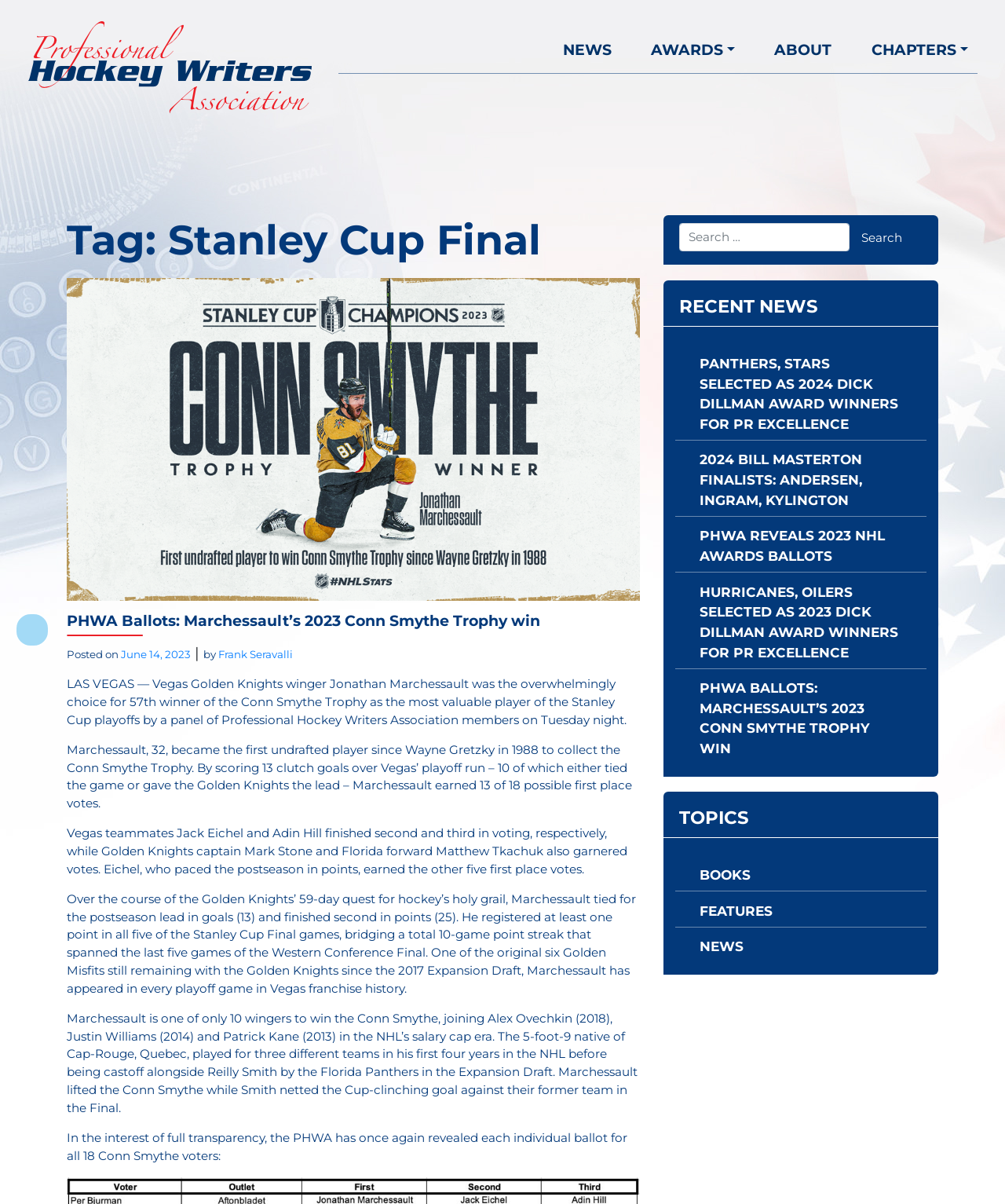Identify the bounding box coordinates of the region I need to click to complete this instruction: "Click on NEWS".

[0.53, 0.022, 0.618, 0.061]